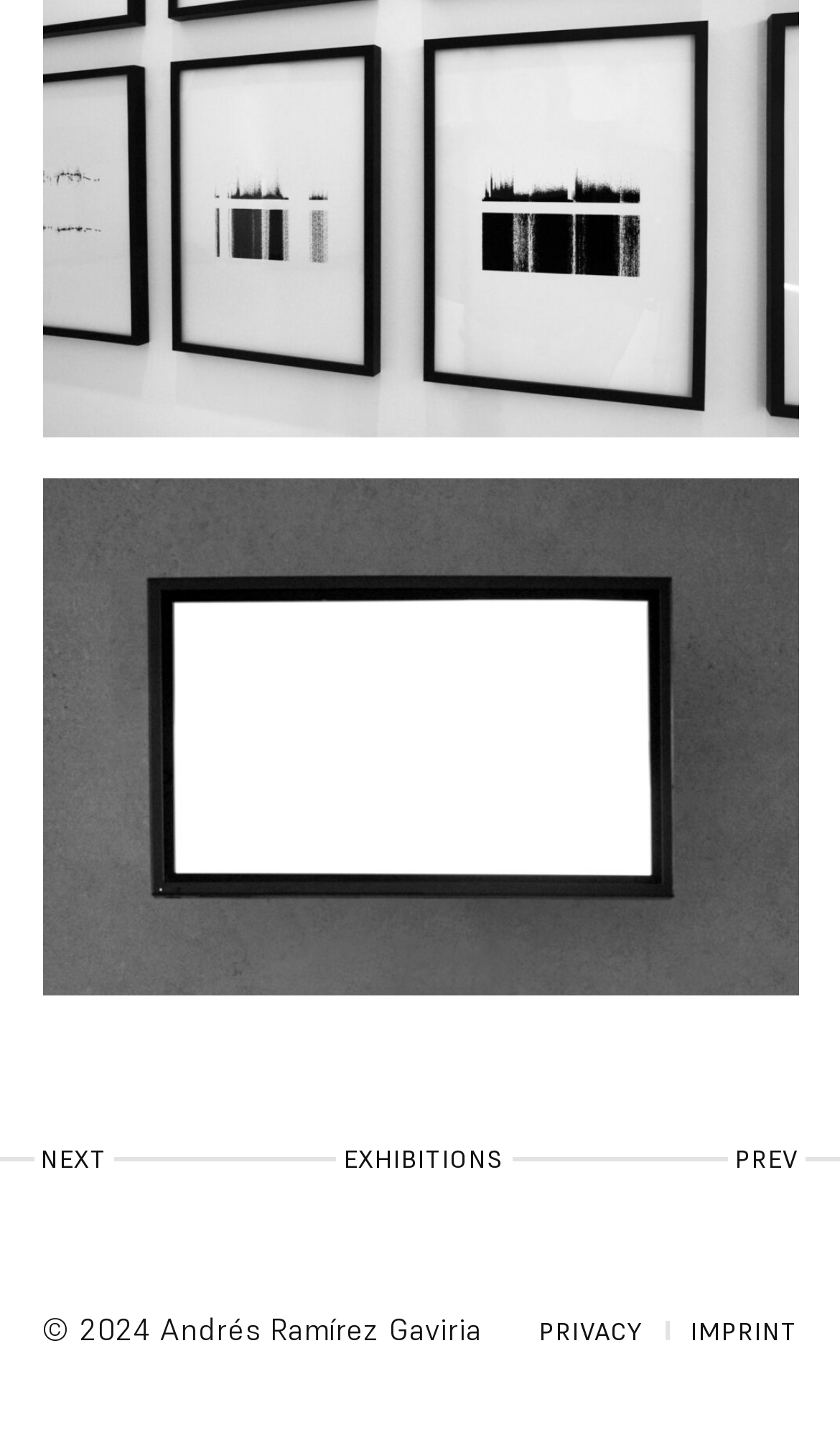Provide a one-word or short-phrase response to the question:
What is the position of the 'NEXT' link?

Top-left